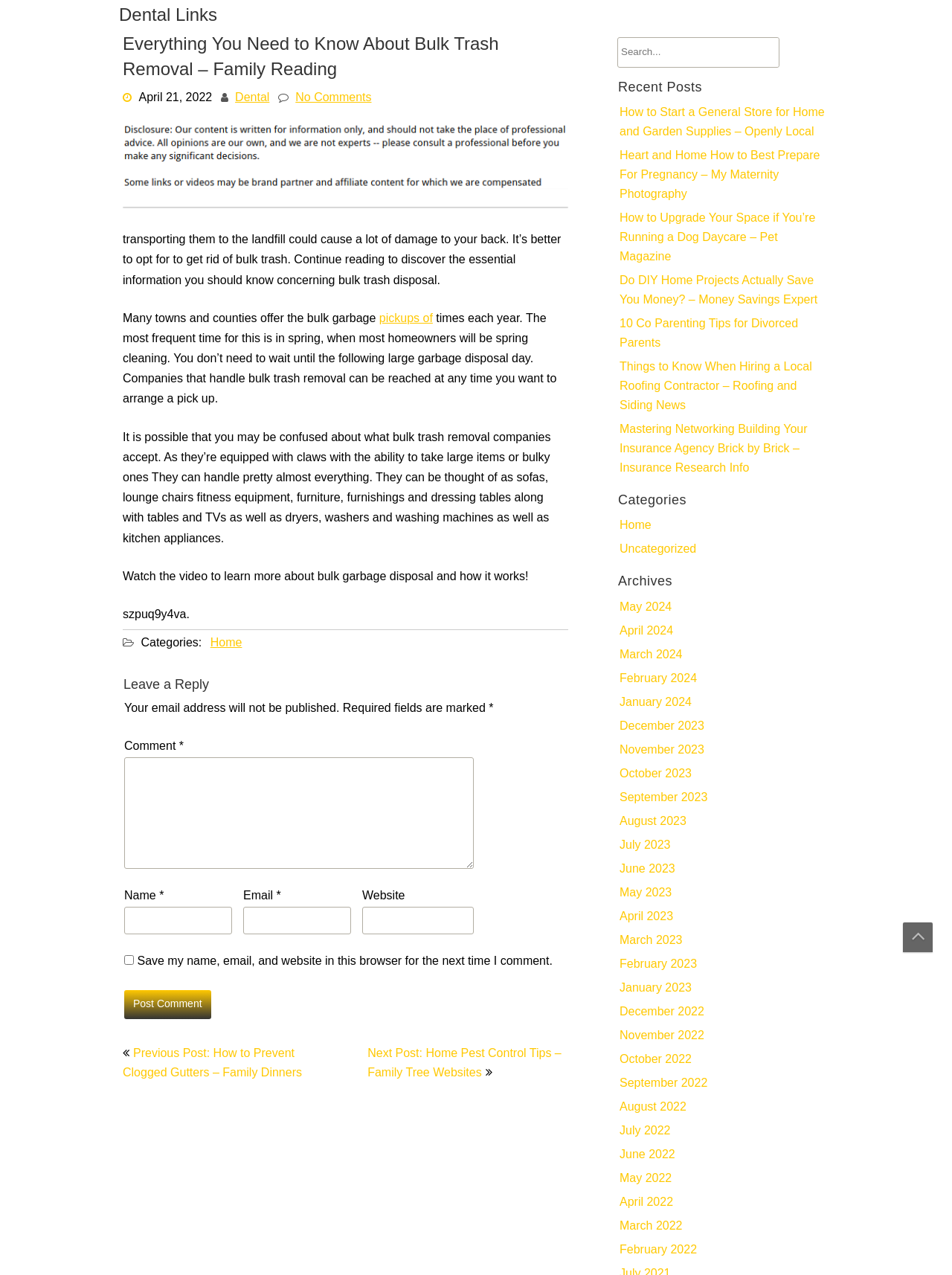What is the purpose of bulk trash removal companies?
Can you provide an in-depth and detailed response to the question?

According to the article, bulk trash removal companies are equipped with claws that can take large items or bulky ones, and they can handle almost everything, including sofas, lounge chairs, fitness equipment, furniture, and more.